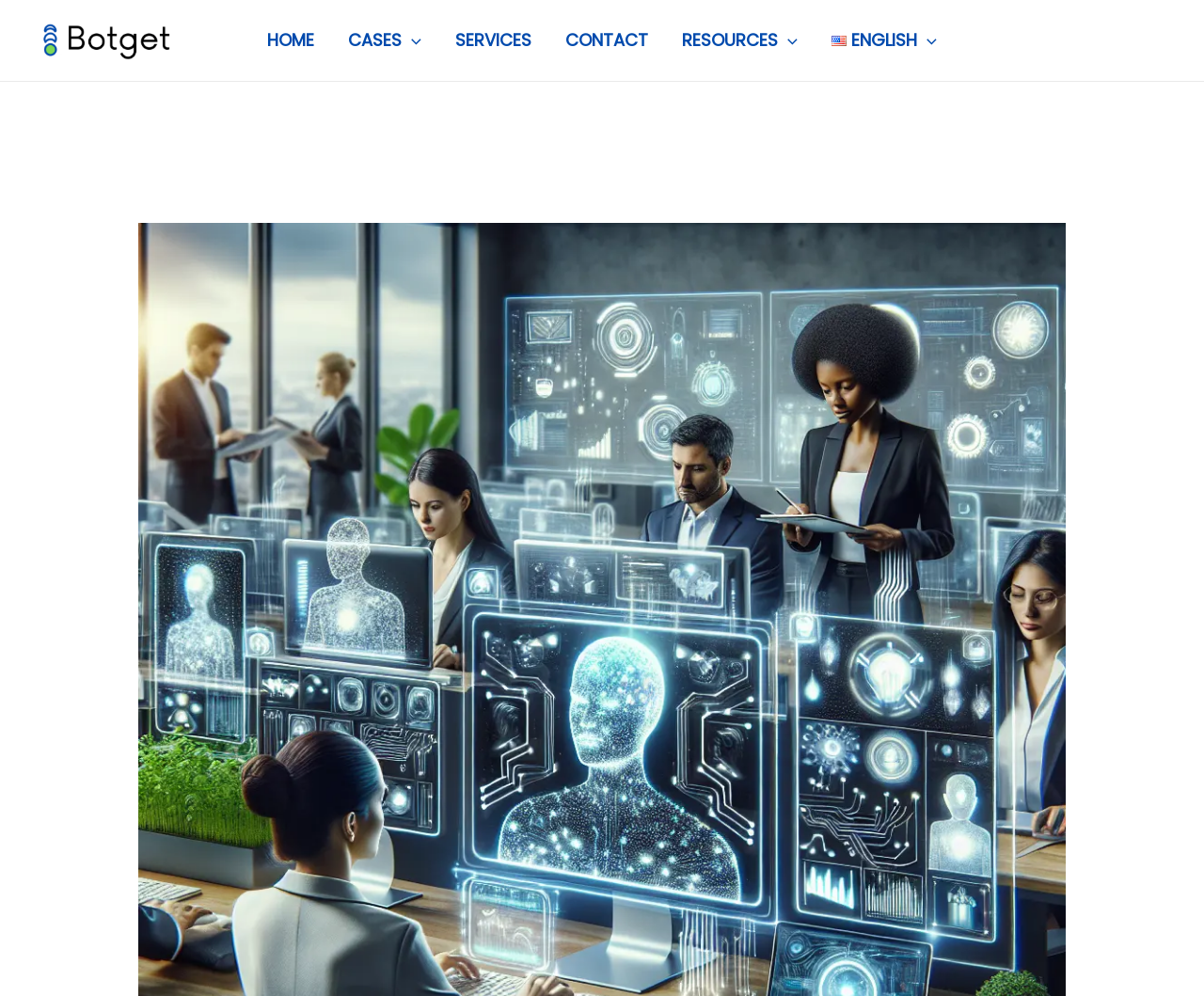Answer the question below using just one word or a short phrase: 
Is there an image associated with the 'RESOURCES' link?

Yes